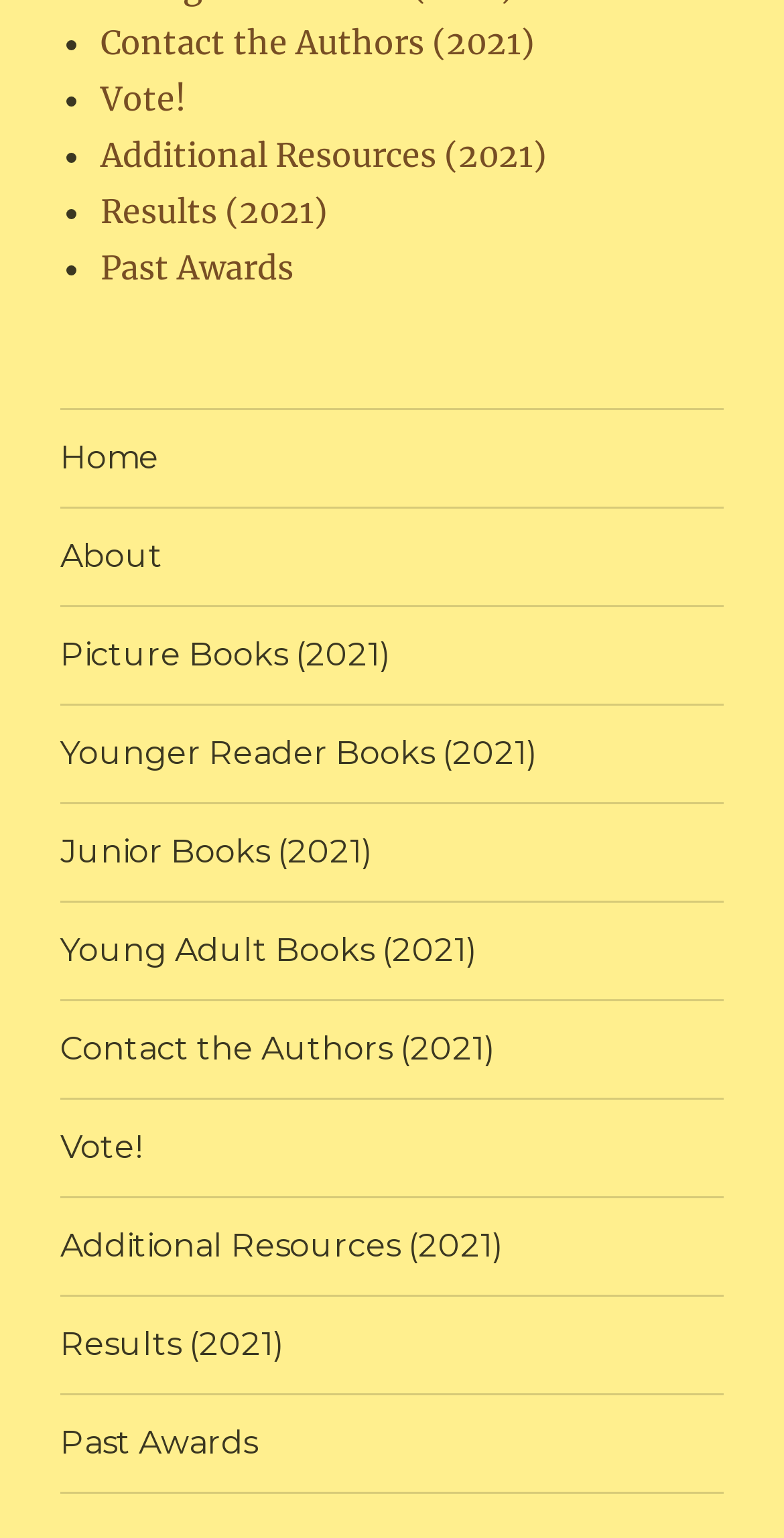Please provide a brief answer to the question using only one word or phrase: 
How many list markers are there?

5